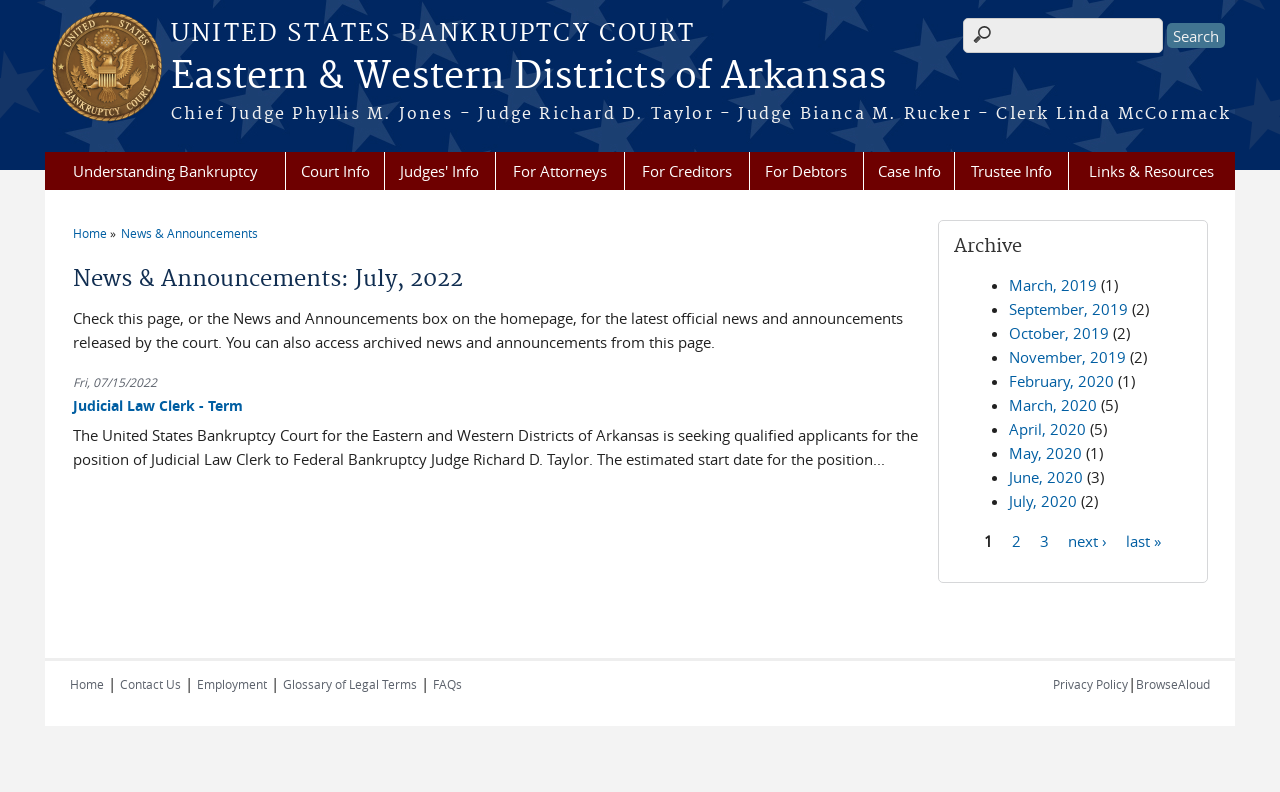Indicate the bounding box coordinates of the element that needs to be clicked to satisfy the following instruction: "Check the latest official news and announcements". The coordinates should be four float numbers between 0 and 1, i.e., [left, top, right, bottom].

[0.057, 0.389, 0.705, 0.444]